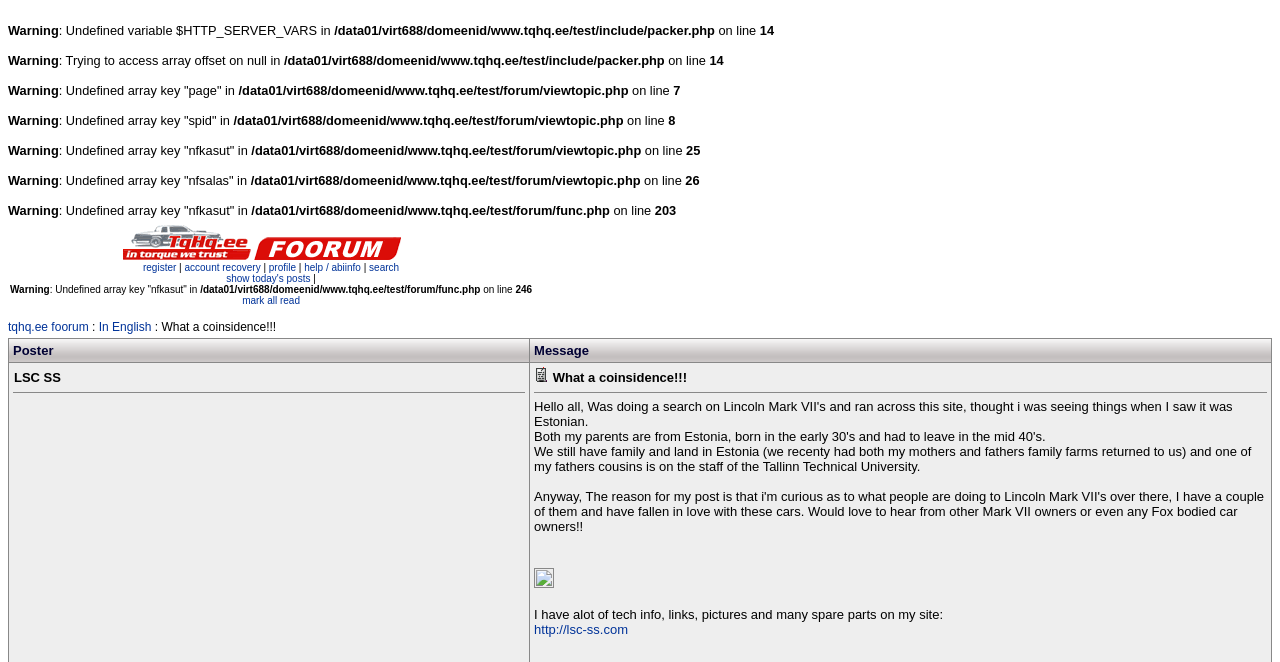Please determine the bounding box coordinates of the element to click on in order to accomplish the following task: "click search". Ensure the coordinates are four float numbers ranging from 0 to 1, i.e., [left, top, right, bottom].

[0.288, 0.396, 0.312, 0.412]